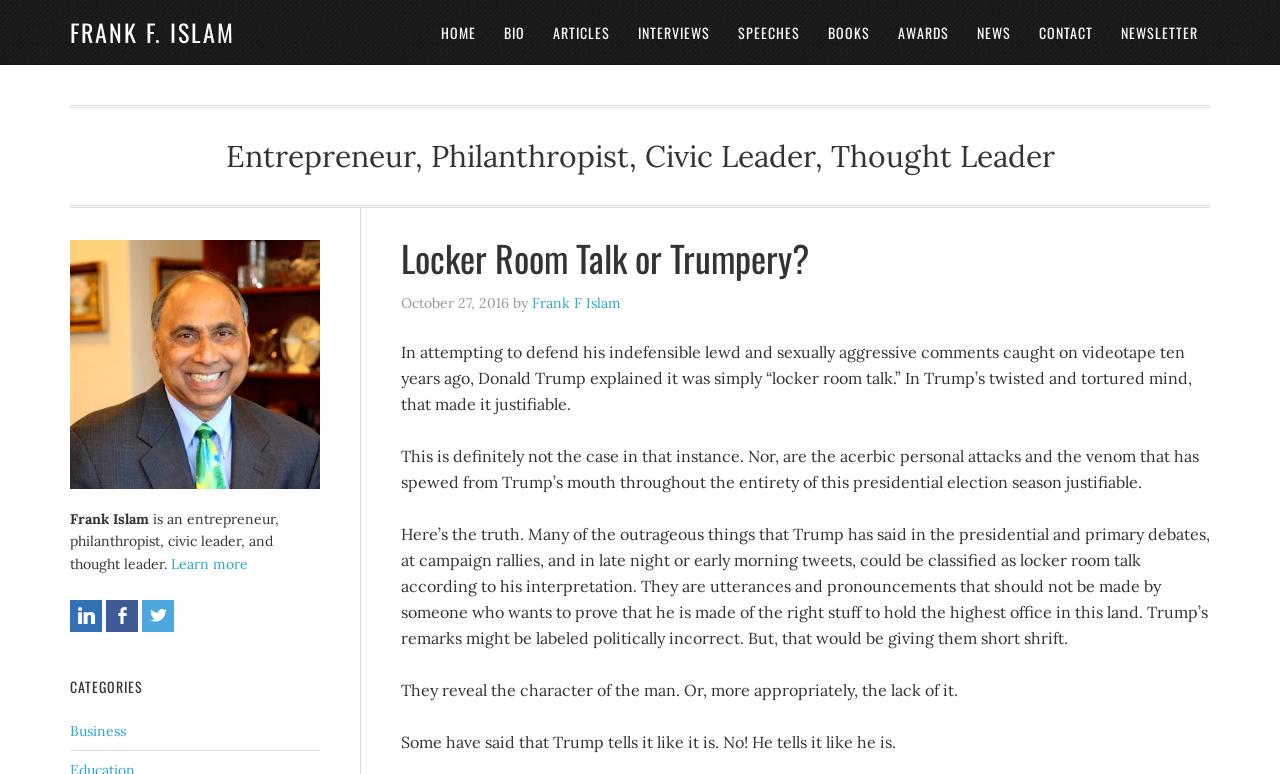Locate the heading on the webpage and return its text.

Locker Room Talk or Trumpery?